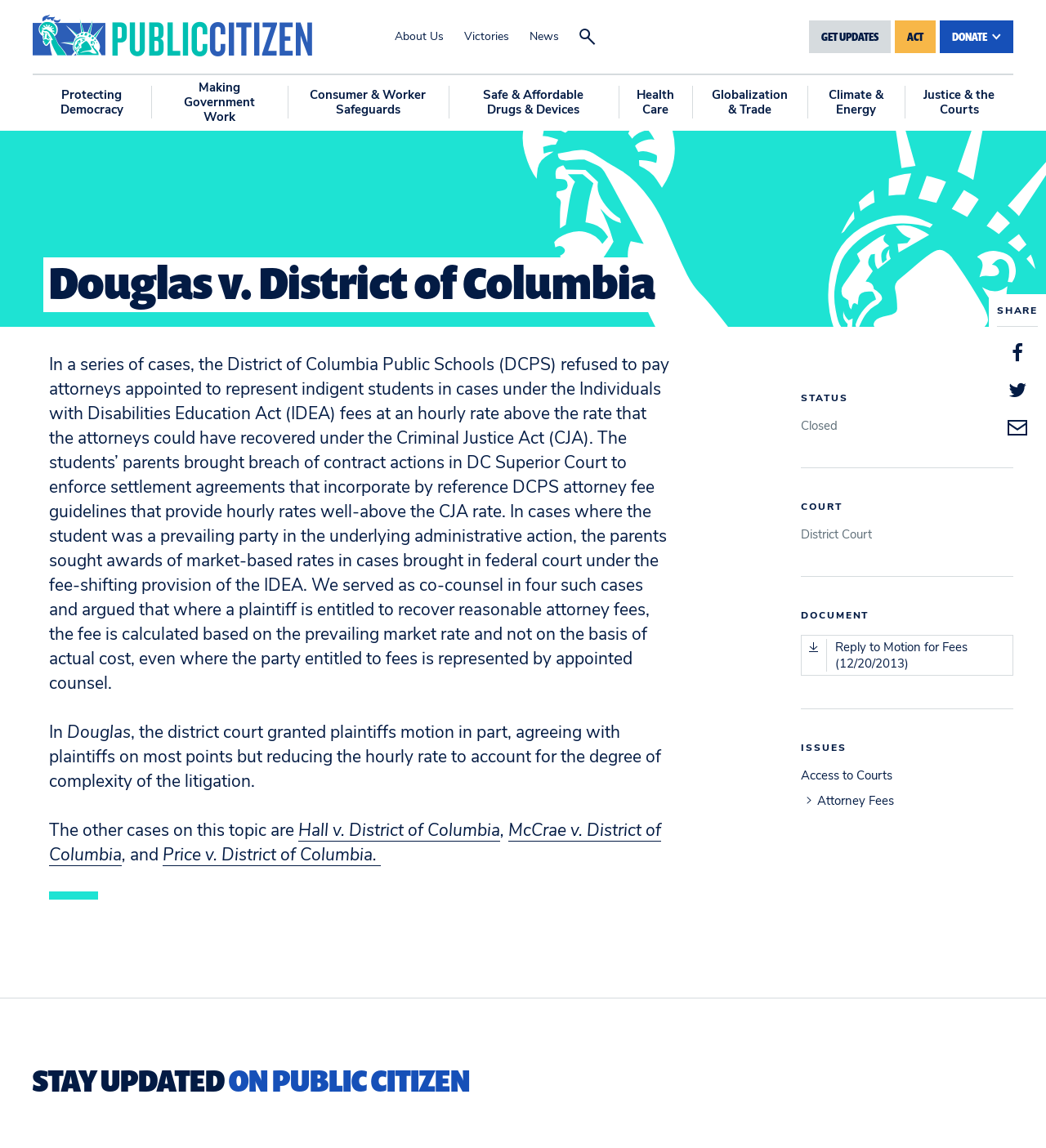Identify the bounding box coordinates for the UI element described by the following text: "Consumer & Worker Safeguards". Provide the coordinates as four float numbers between 0 and 1, in the format [left, top, right, bottom].

[0.275, 0.064, 0.429, 0.114]